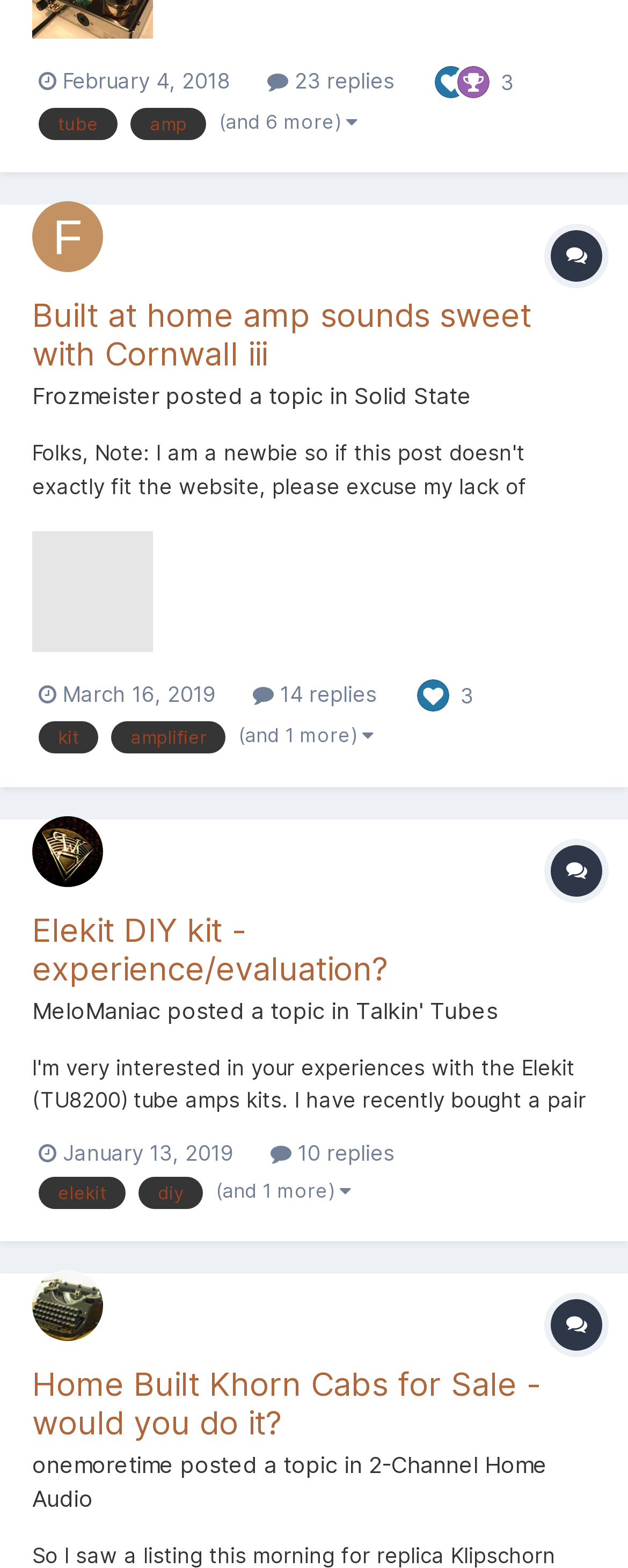Please give a concise answer to this question using a single word or phrase: 
In which category did MeloManiac post the topic 'Elekit DIY kit - experience/evaluation?'?

Talkin' Tubes